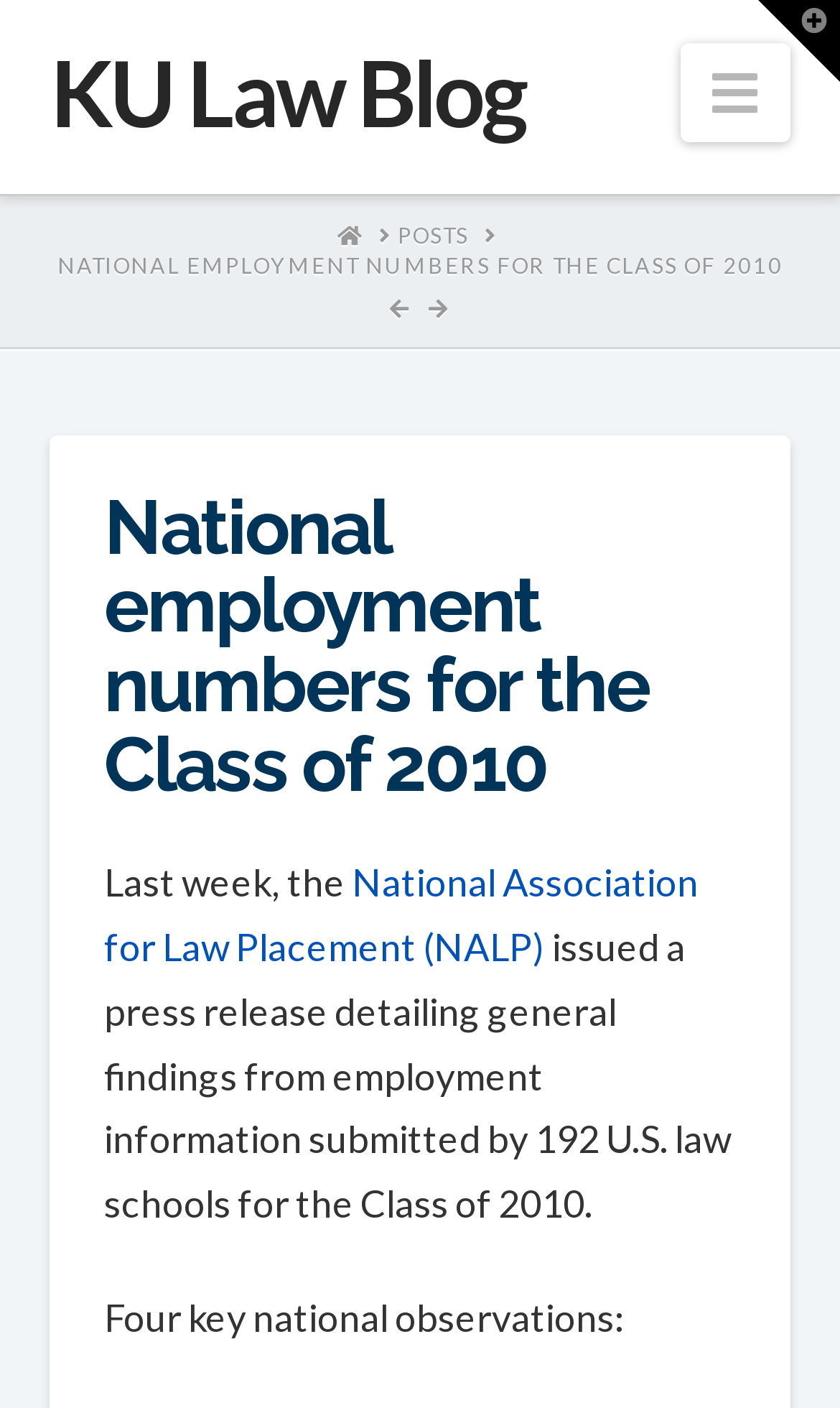What is the topic of the four key national observations?
Relying on the image, give a concise answer in one word or a brief phrase.

Employment numbers for the Class of 2010